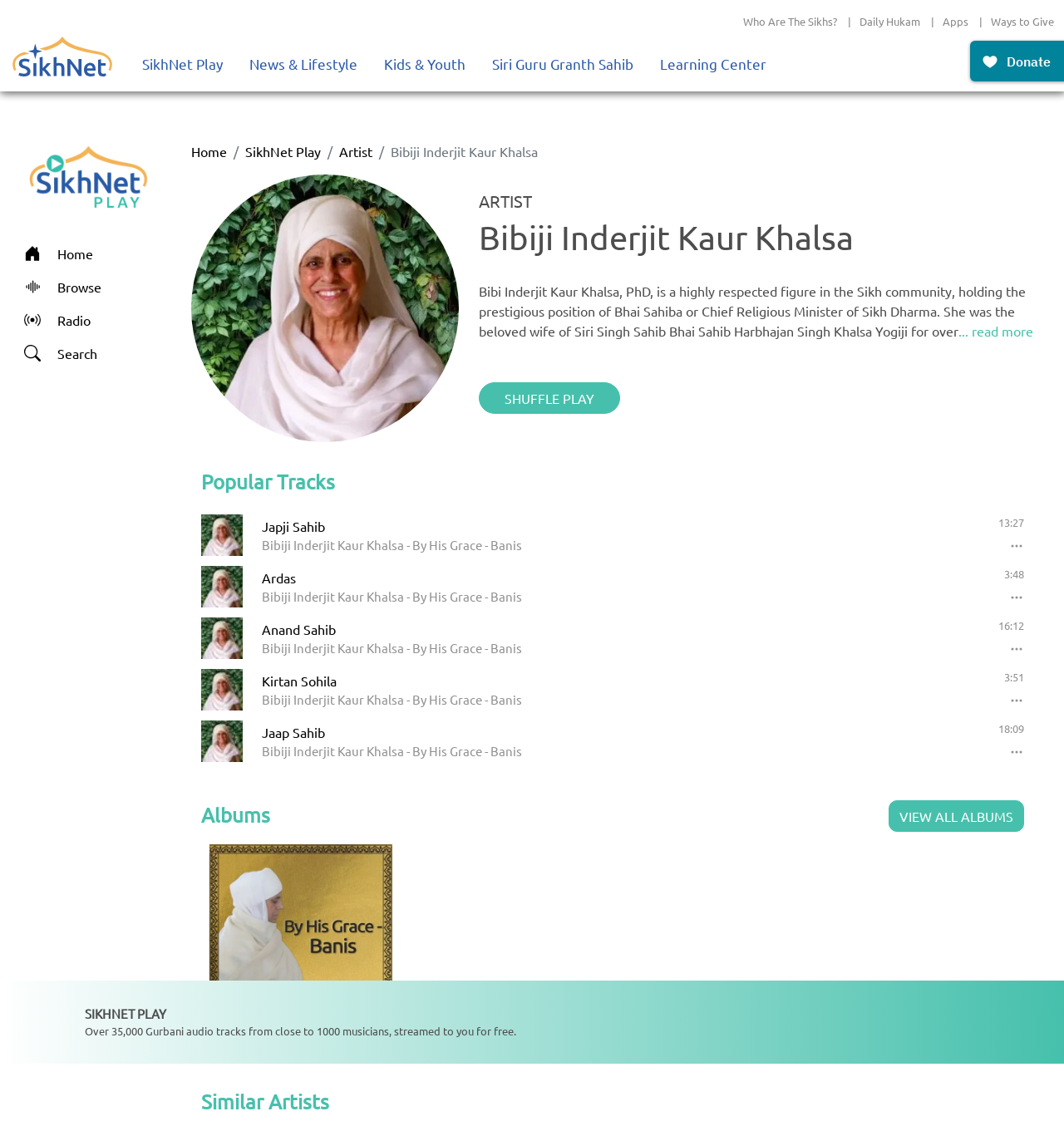Can you determine the bounding box coordinates of the area that needs to be clicked to fulfill the following instruction: "Shuffle play the tracks"?

[0.45, 0.339, 0.583, 0.368]